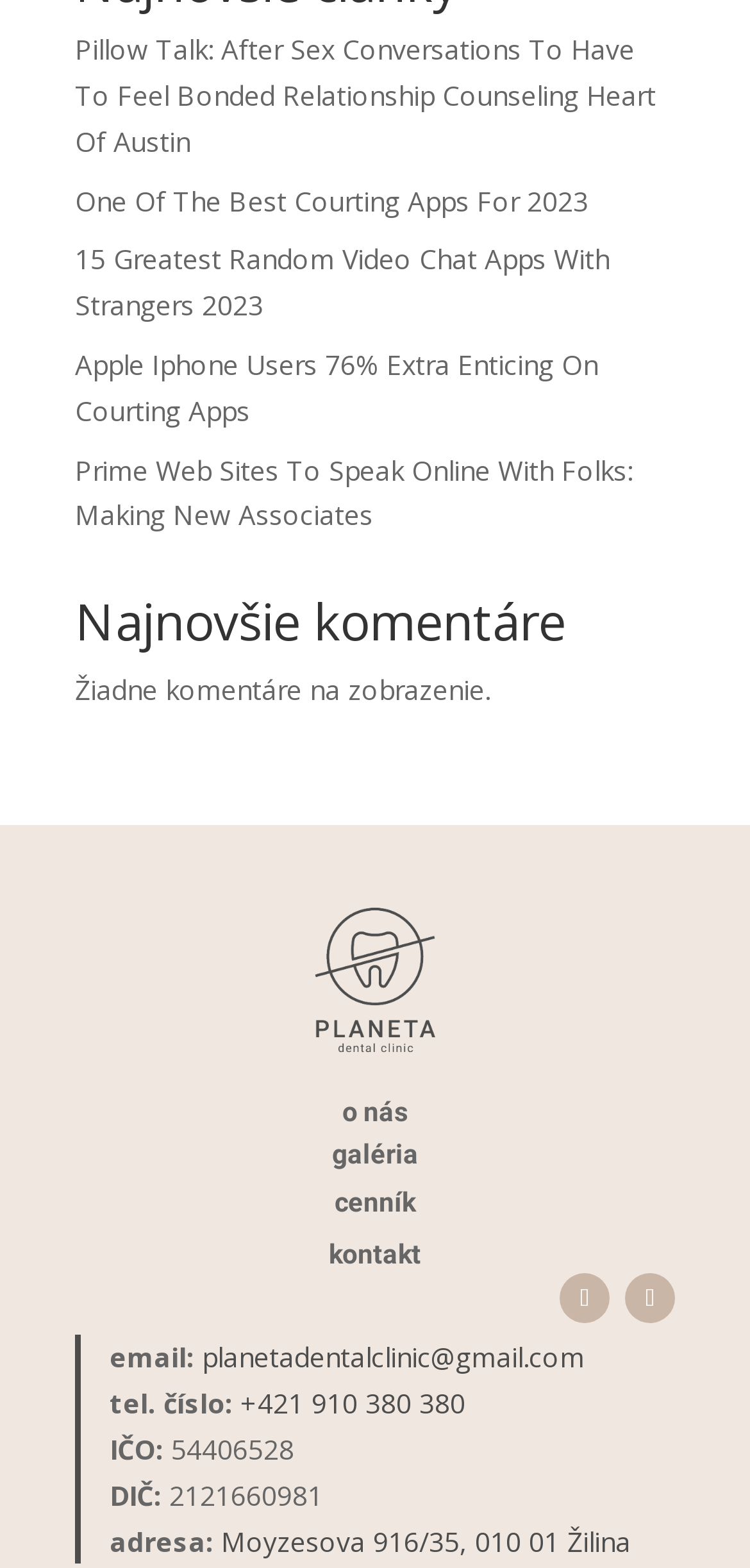Analyze the image and deliver a detailed answer to the question: What is the phone number of the clinic?

I found the phone number by looking at the contact information section at the bottom of the webpage, where it says 'tel. číslo:' followed by the phone number '+421 910 380 380'.